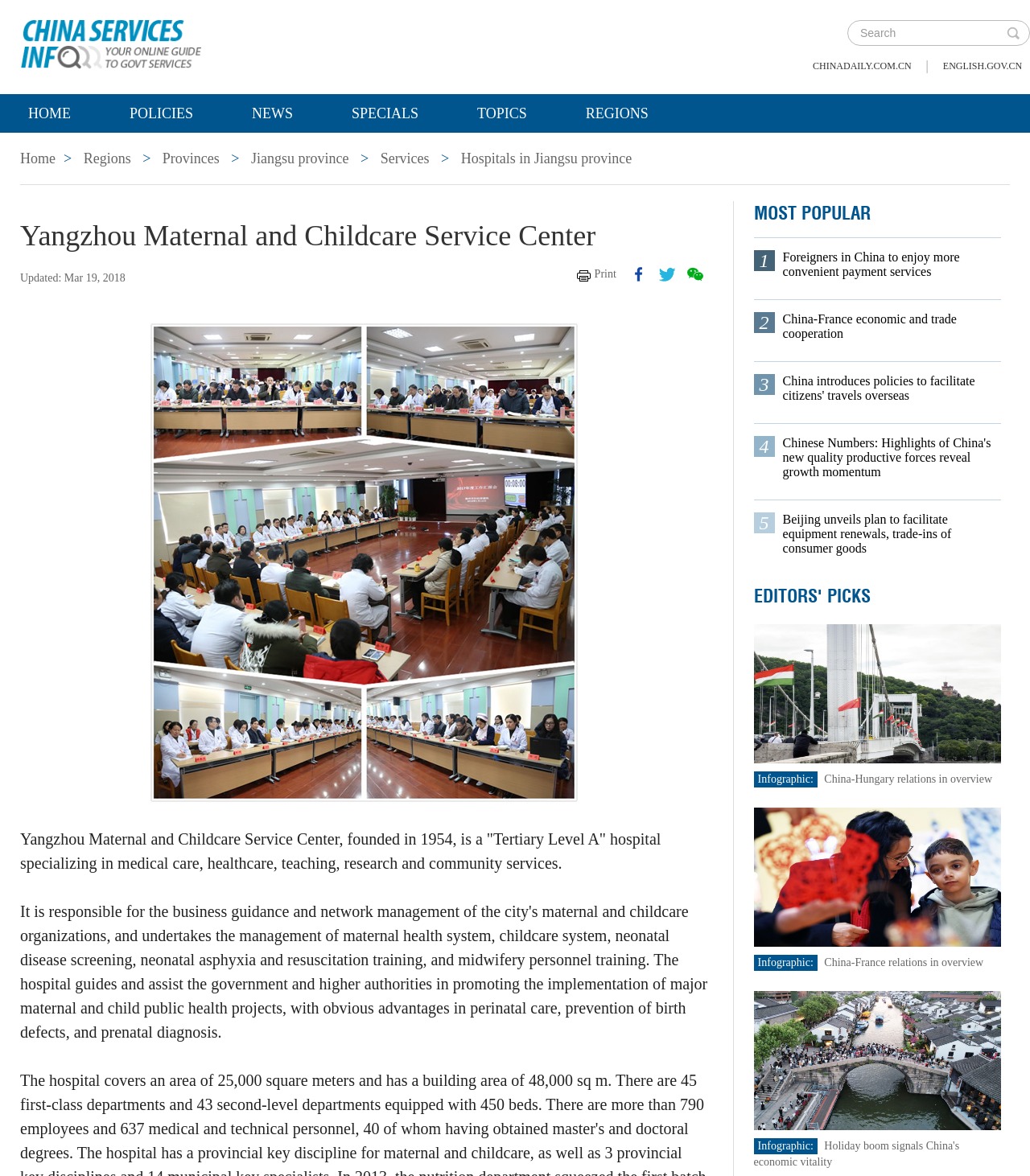Locate the bounding box coordinates of the clickable part needed for the task: "Go to Home page".

[0.0, 0.08, 0.096, 0.113]